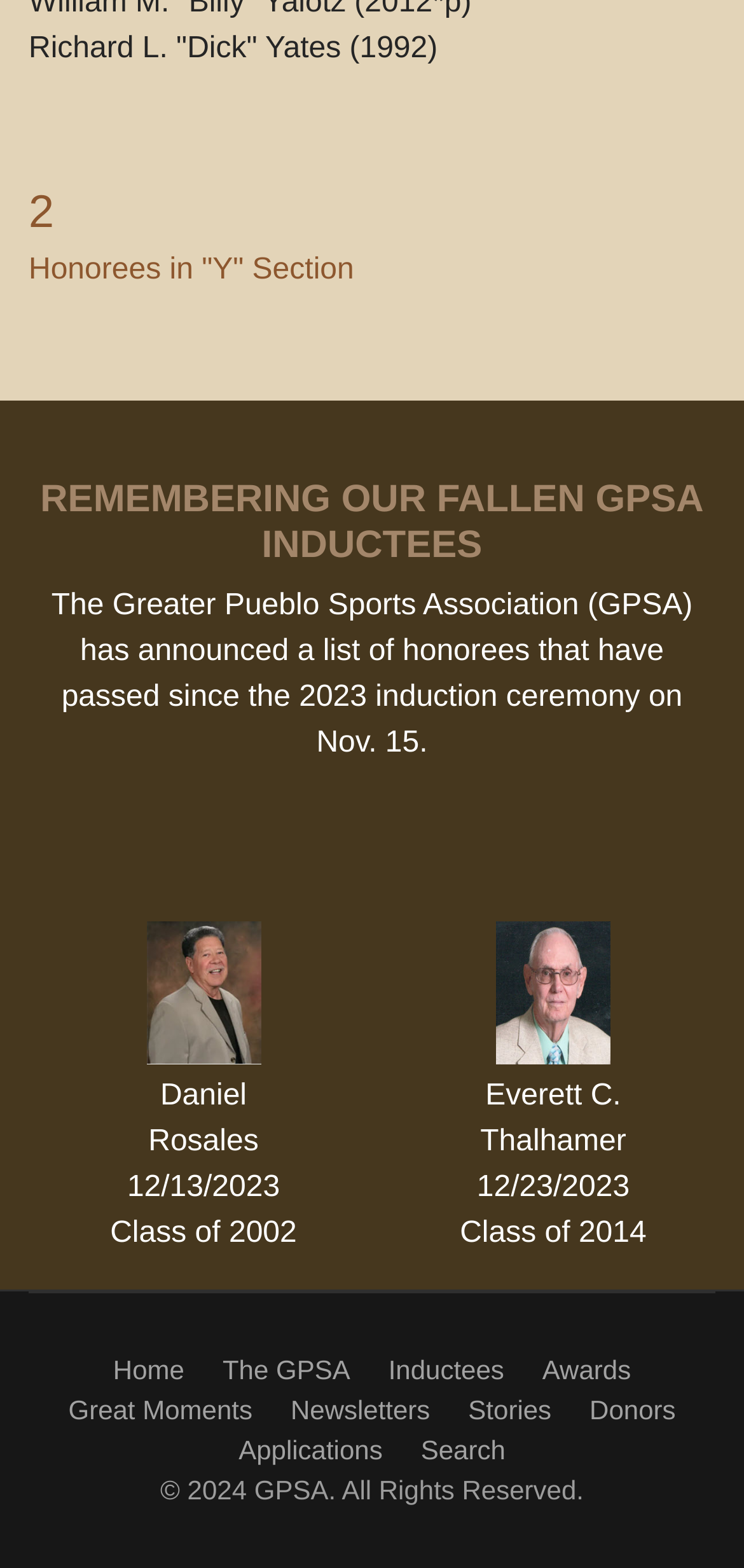Using the provided element description "The GPSA", determine the bounding box coordinates of the UI element.

[0.299, 0.862, 0.471, 0.887]